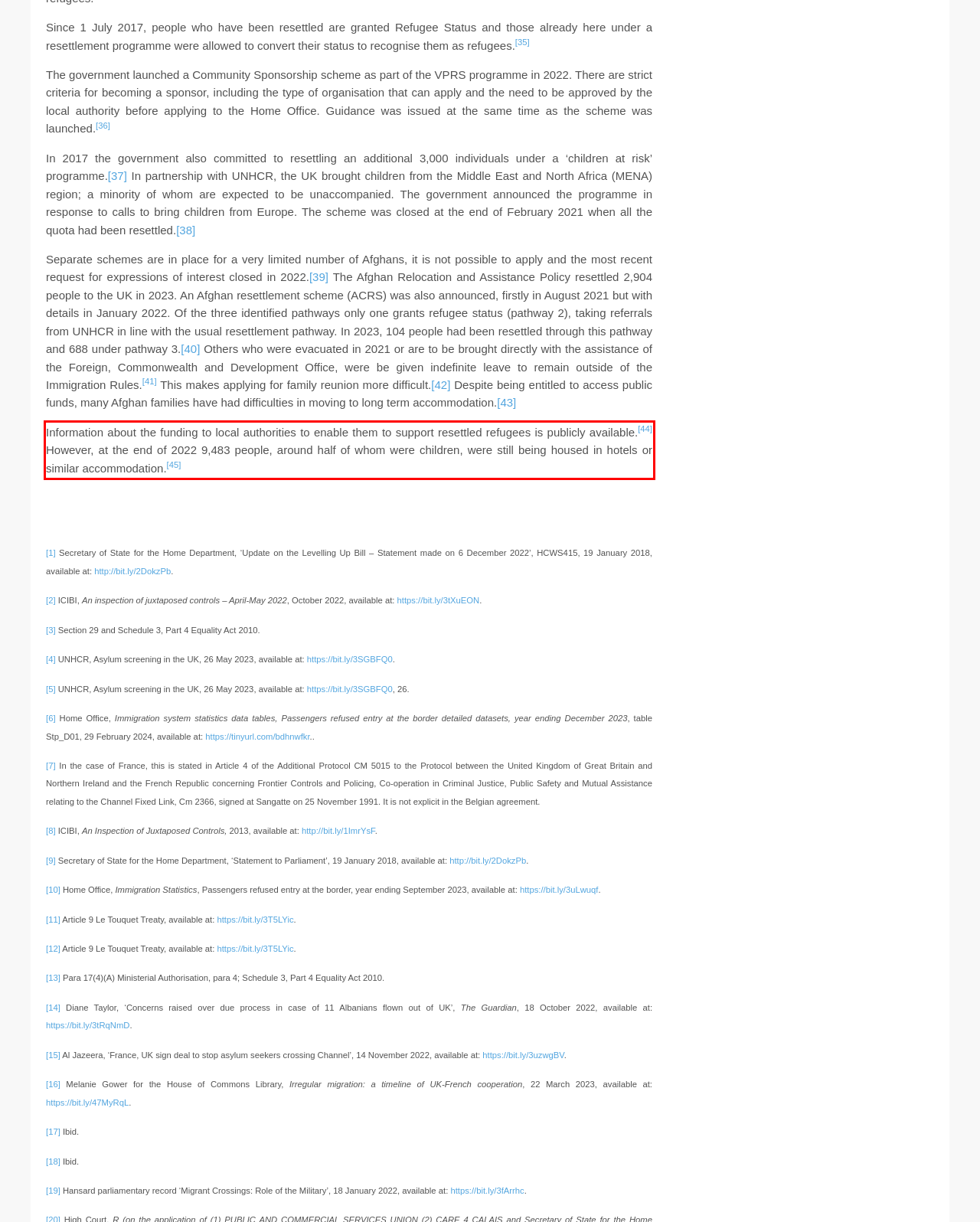Given a screenshot of a webpage, identify the red bounding box and perform OCR to recognize the text within that box.

Information about the funding to local authorities to enable them to support resettled refugees is publicly available.[44] However, at the end of 2022 9,483 people, around half of whom were children, were still being housed in hotels or similar accommodation.[45]